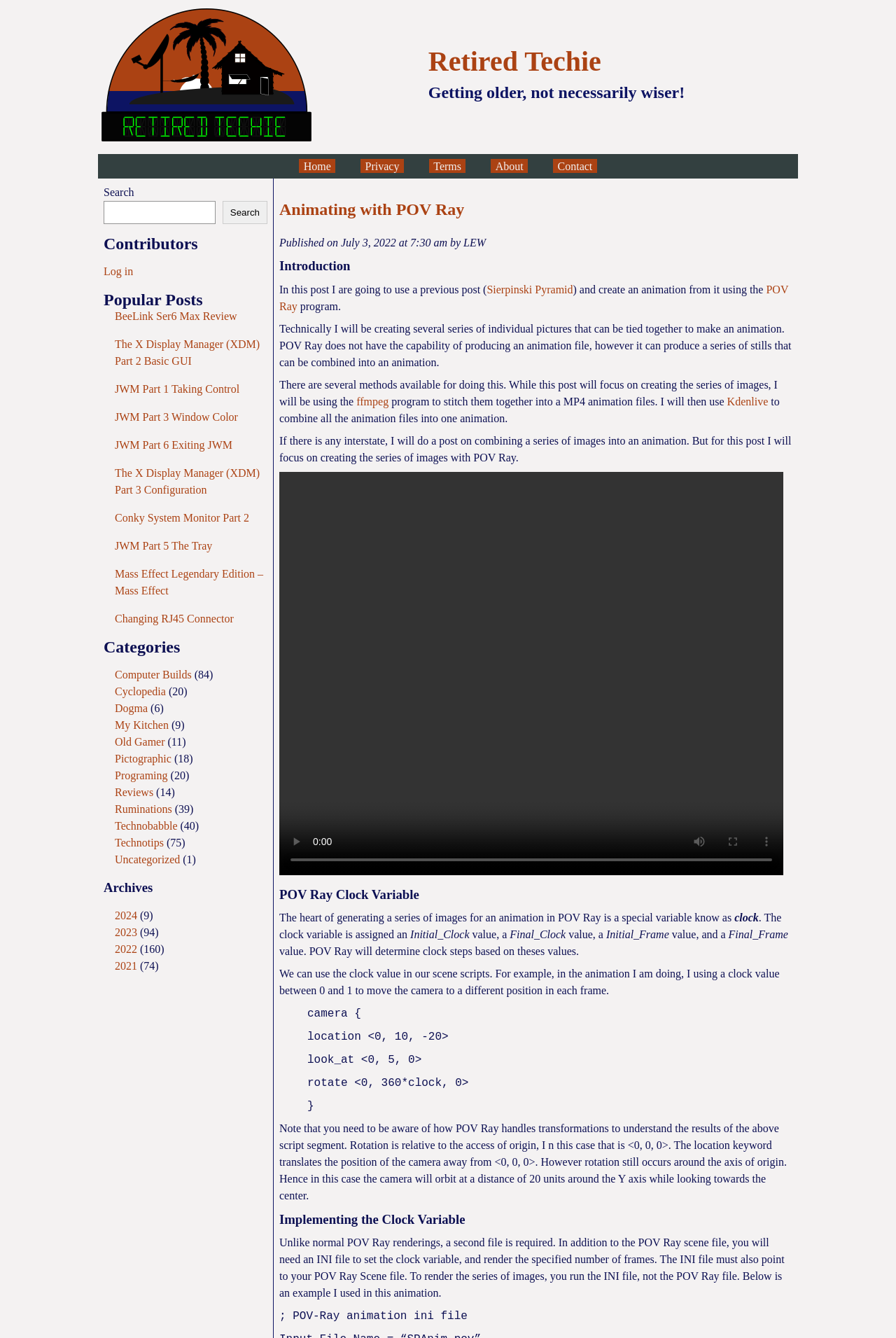Give a one-word or one-phrase response to the question:
What is the purpose of the search box?

To search the website